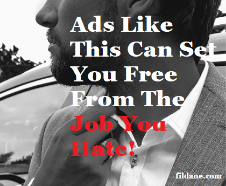What is the color scheme of the image?
Please respond to the question with a detailed and well-explained answer.

The caption states that the contrasting black and white imagery enhances the impact of the text, suggesting a transformation from a mundane job to the freedom of entrepreneurship.